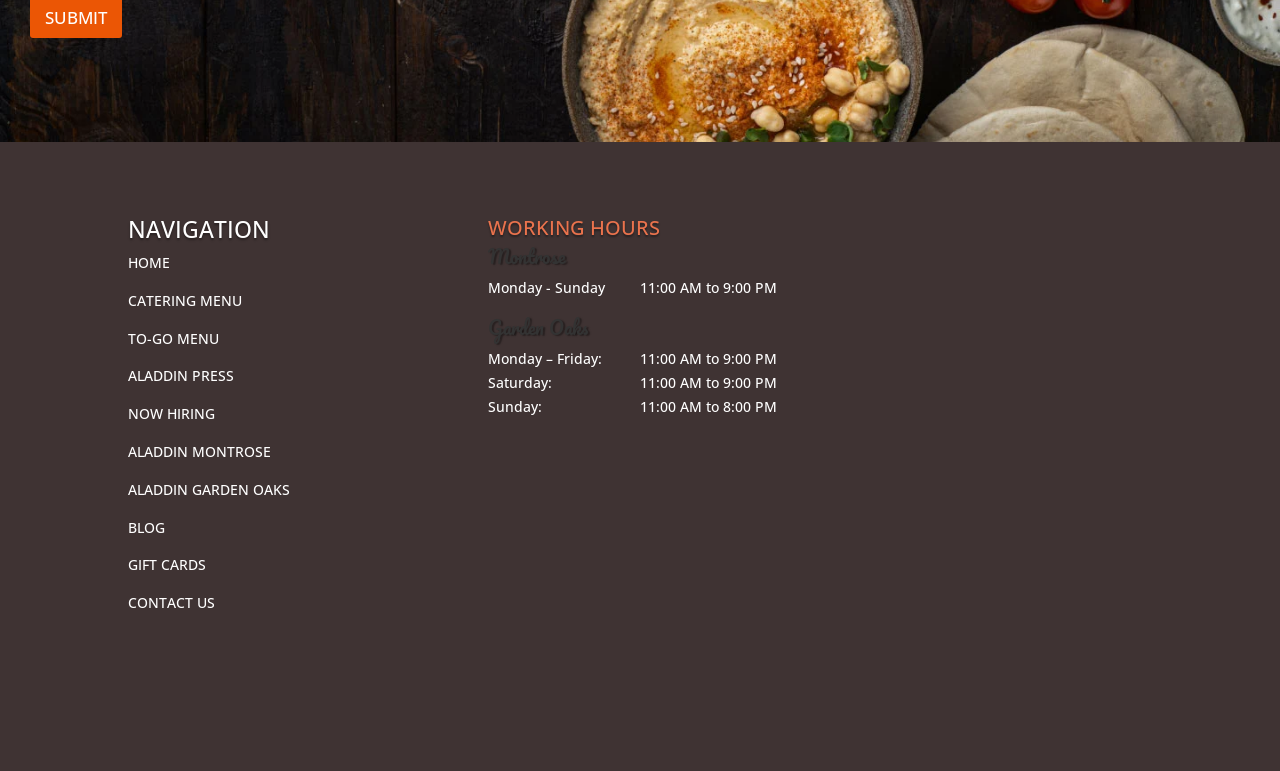Predict the bounding box of the UI element based on the description: "ALADDIN GARDEN OAKS". The coordinates should be four float numbers between 0 and 1, formatted as [left, top, right, bottom].

[0.1, 0.622, 0.227, 0.647]